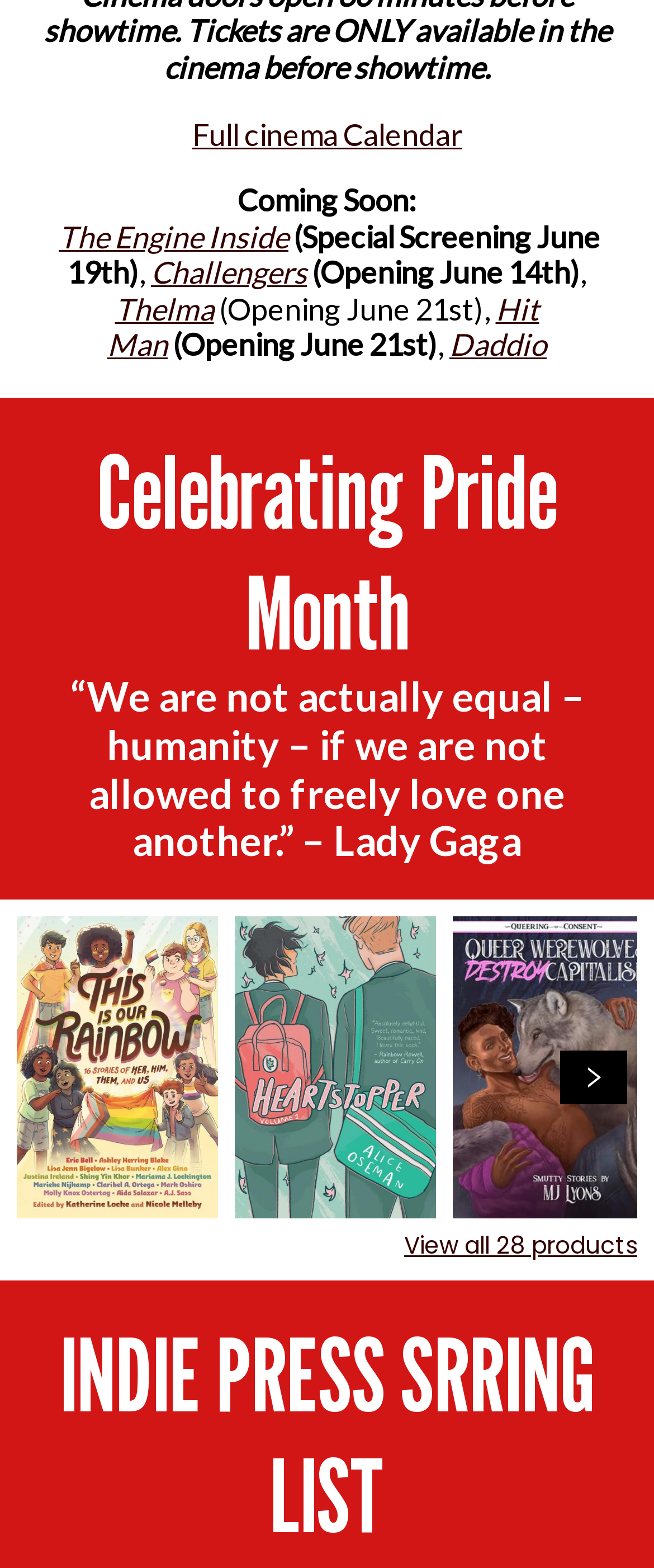How many products are shown on this page? Using the information from the screenshot, answer with a single word or phrase.

28